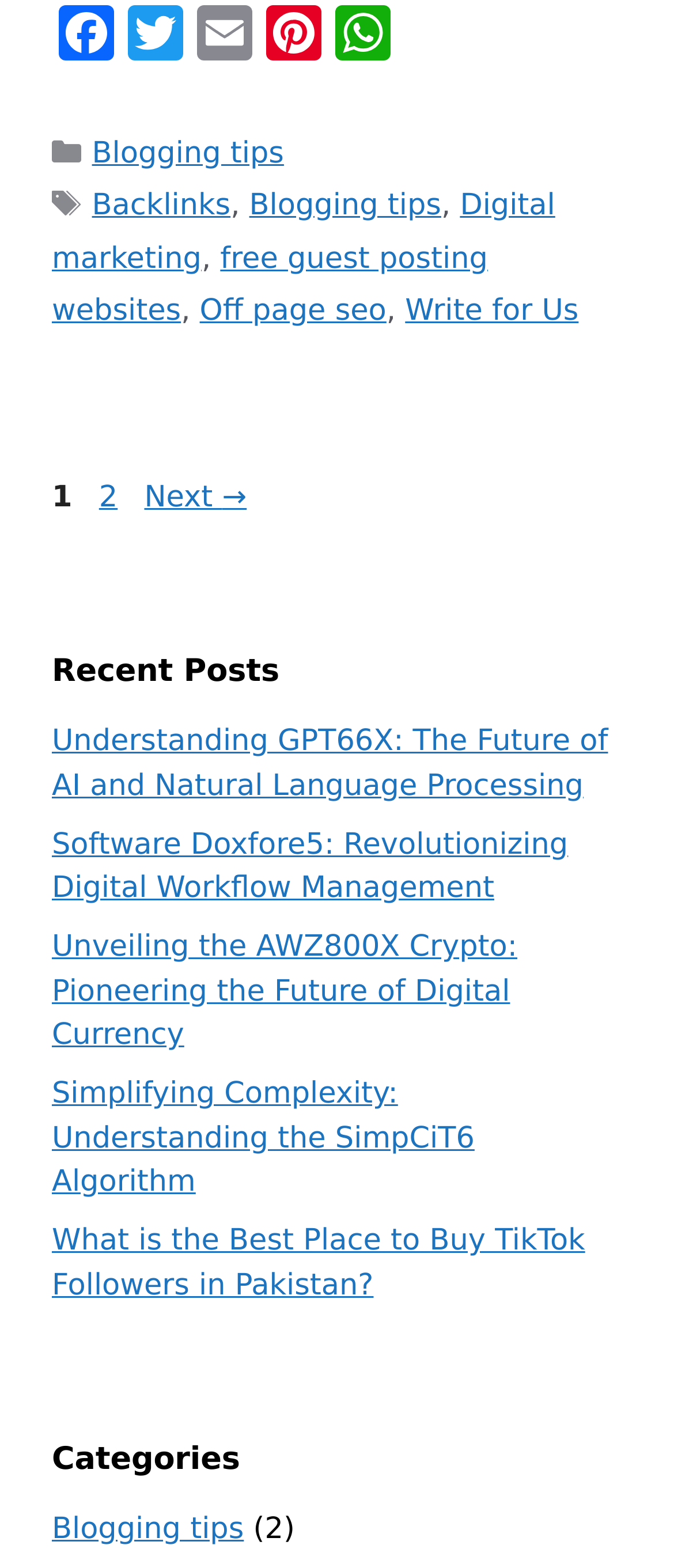Kindly determine the bounding box coordinates for the clickable area to achieve the given instruction: "Read Understanding GPT66X article".

[0.077, 0.462, 0.902, 0.512]